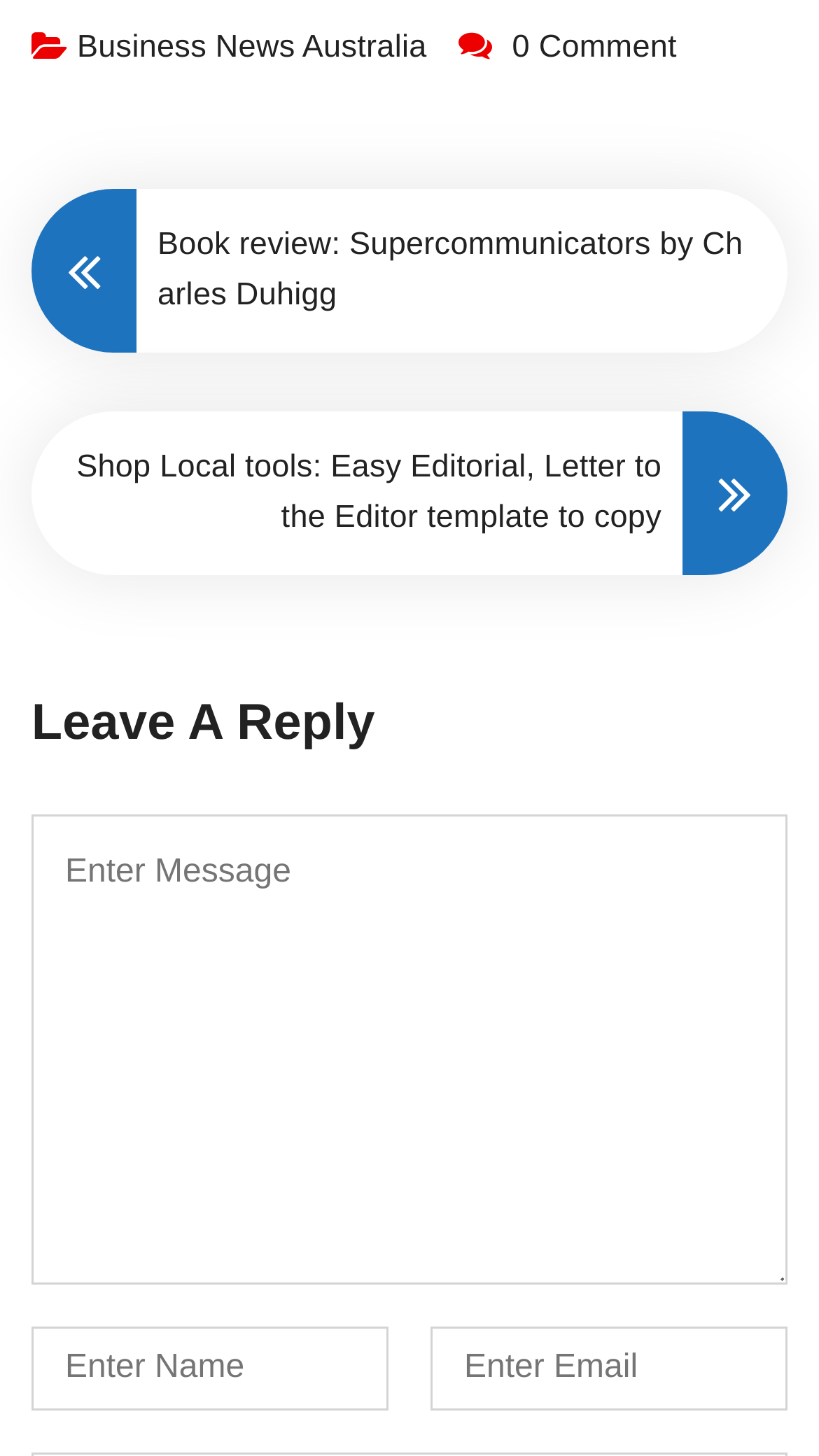Can you give a comprehensive explanation to the question given the content of the image?
What is the topic of the book review?

The topic of the book review can be found in the link that says 'Book review: Supercommunicators by Charles Duhigg', which suggests that the book being reviewed is titled 'Supercommunicators'.